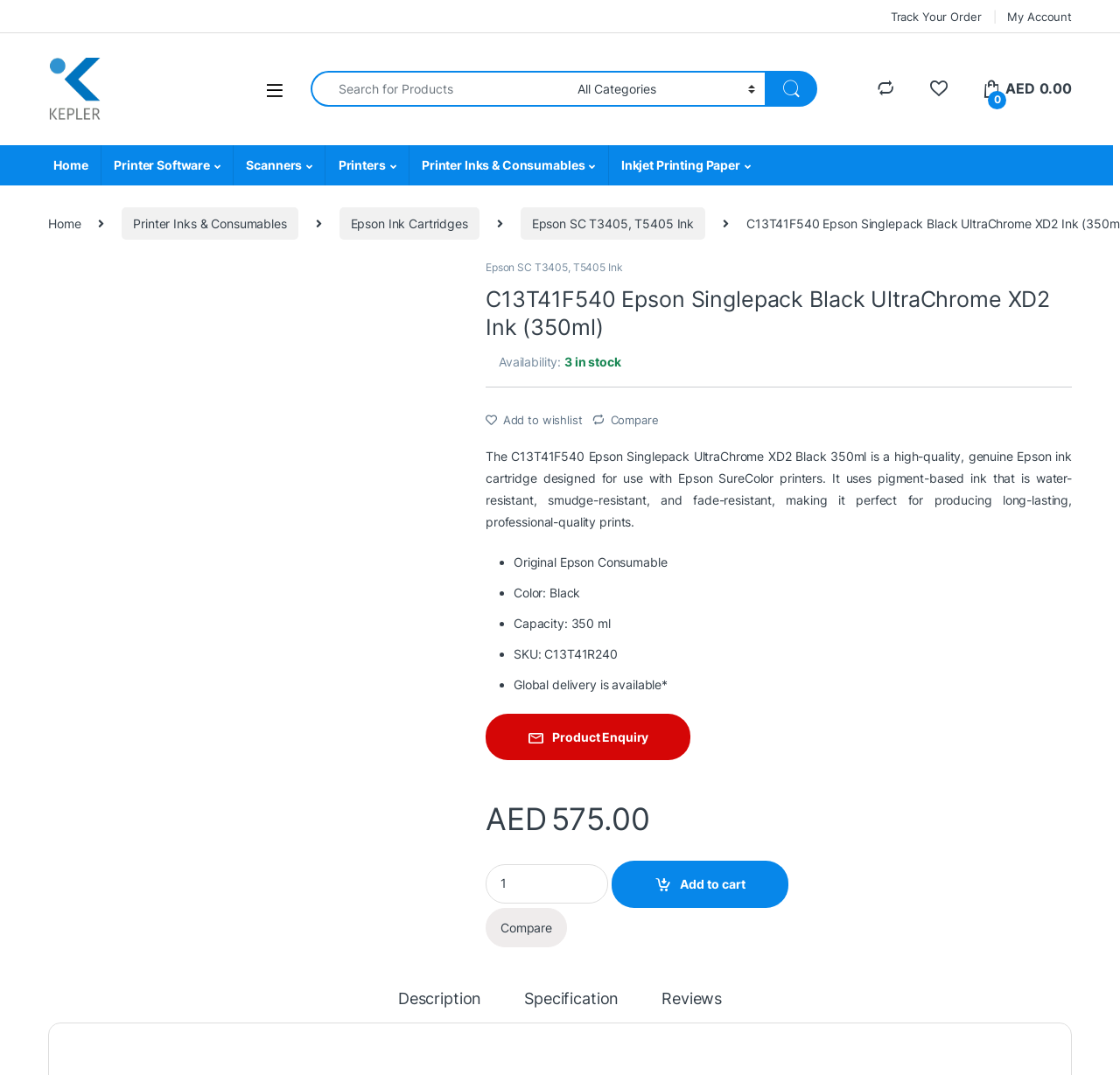Please provide the bounding box coordinates for the UI element as described: "Add to cart". The coordinates must be four floats between 0 and 1, represented as [left, top, right, bottom].

[0.546, 0.801, 0.704, 0.845]